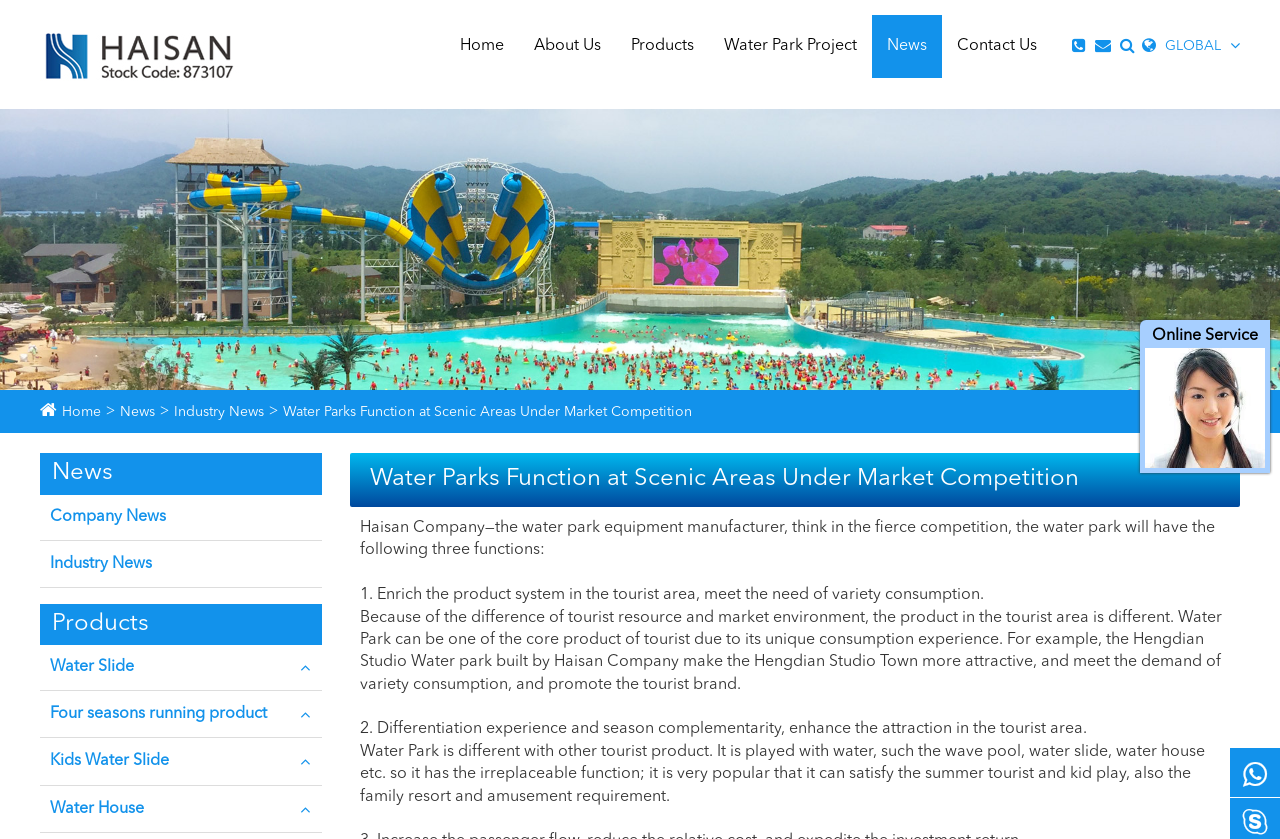Respond with a single word or phrase to the following question: What is the purpose of a water park?

Meet the need of variety consumption